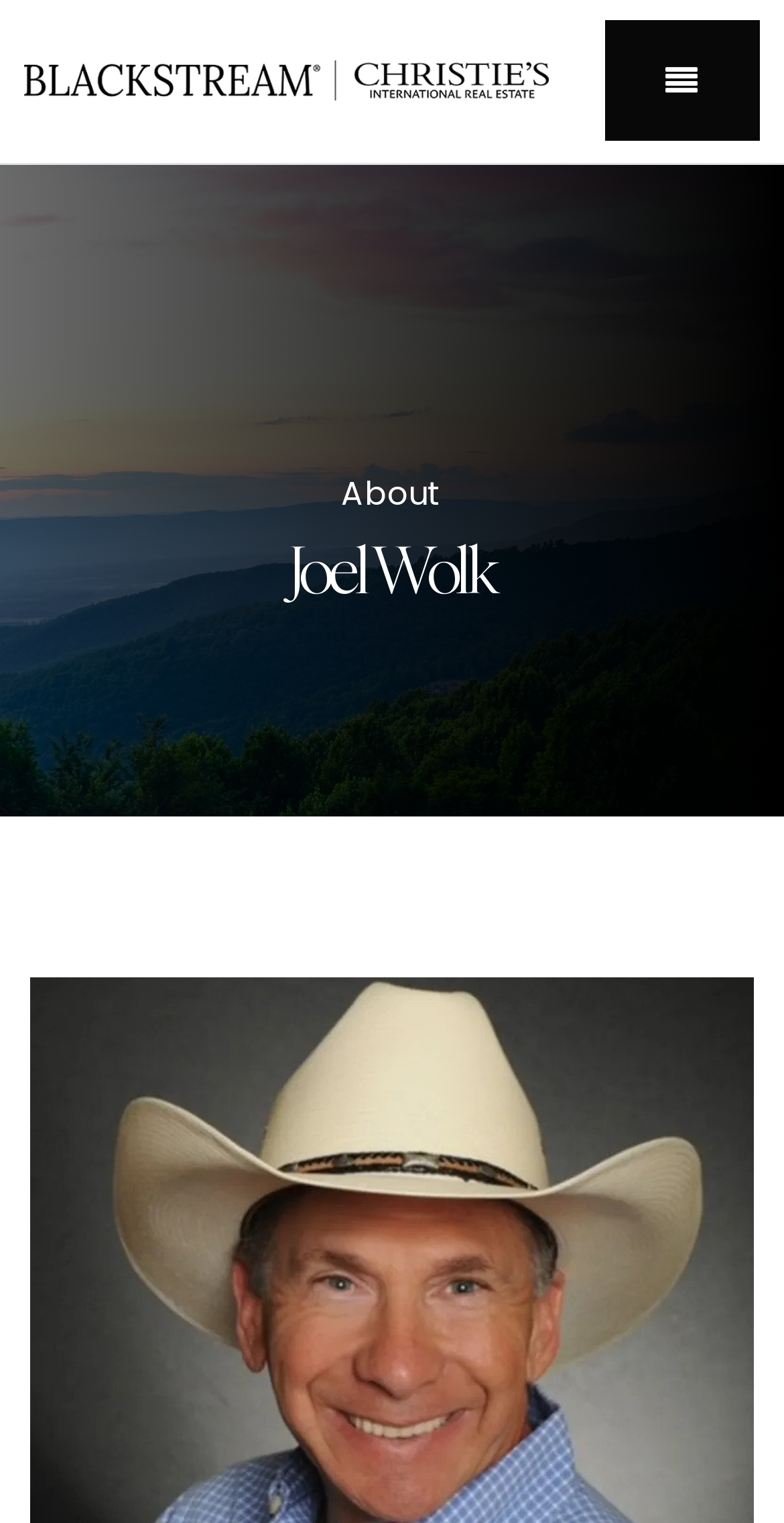Please find the bounding box coordinates in the format (top-left x, top-left y, bottom-right x, bottom-right y) for the given element description. Ensure the coordinates are floating point numbers between 0 and 1. Description: facebook

None